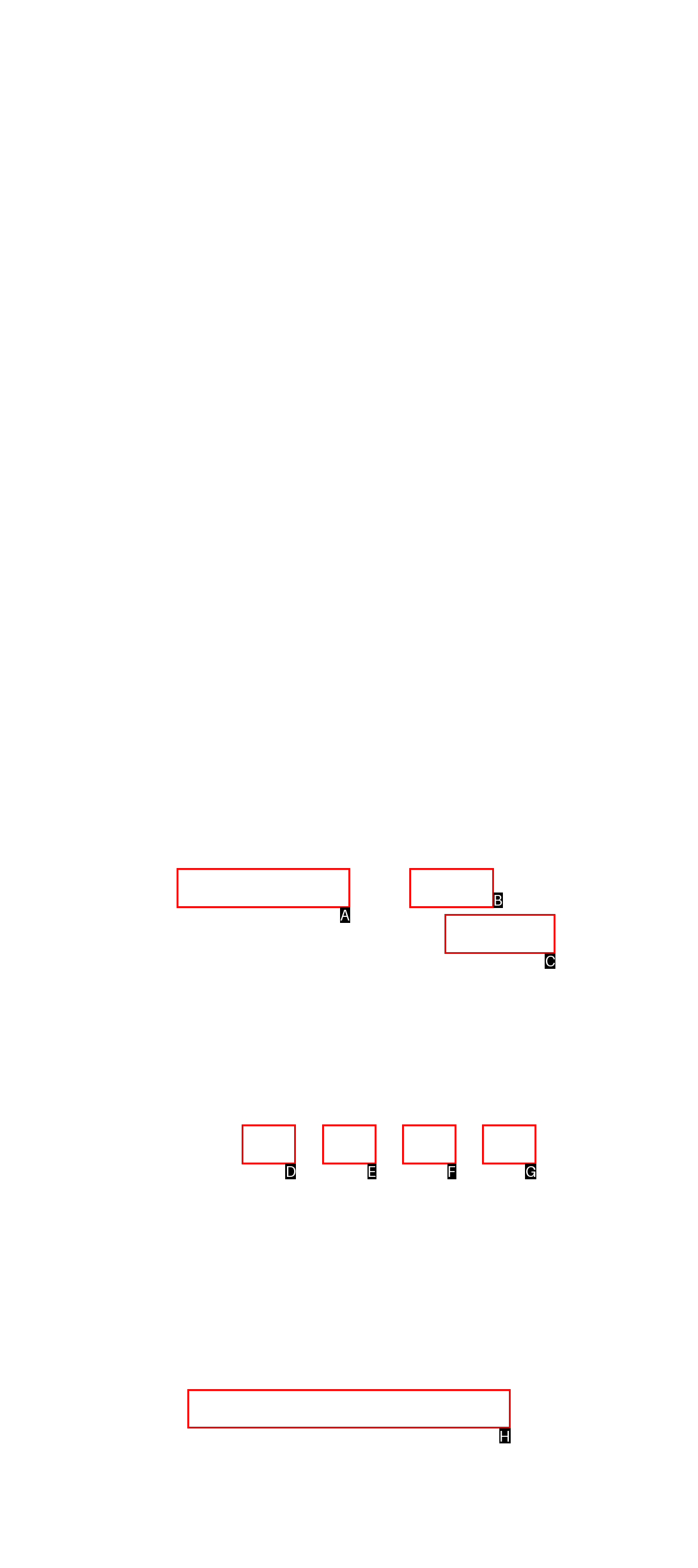What is the letter of the UI element you should click to Return to home page? Provide the letter directly.

H